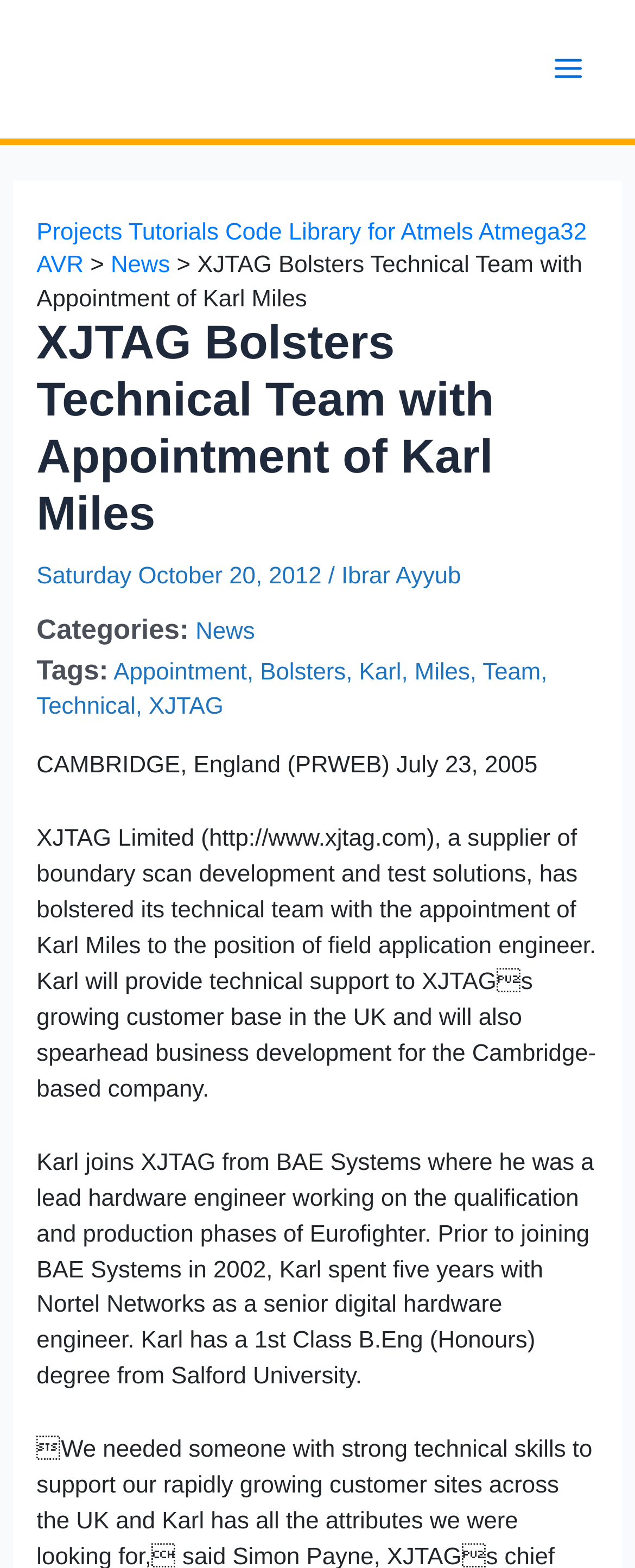Please determine the main heading text of this webpage.

XJTAG Bolsters Technical Team with Appointment of Karl Miles